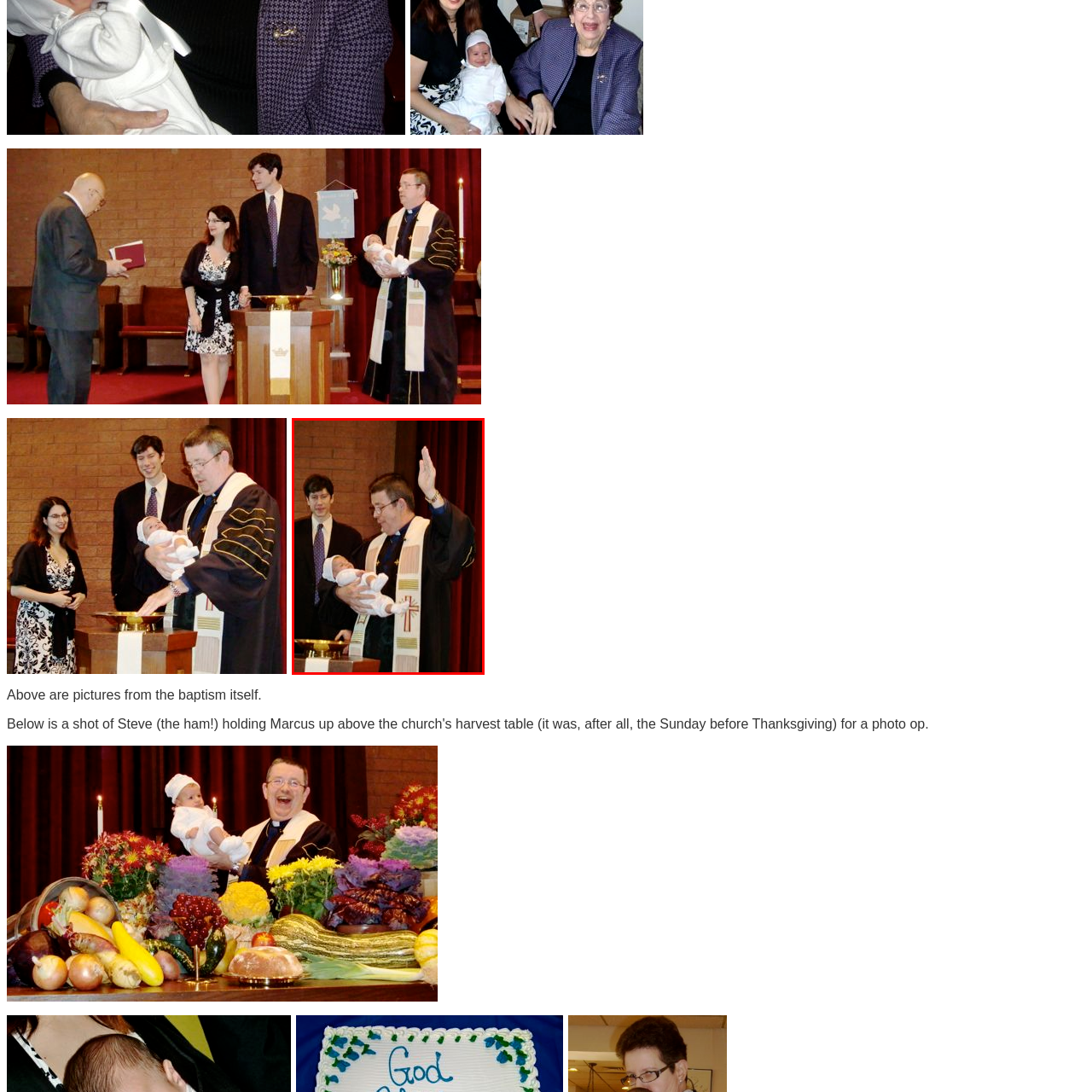What is the purpose of the man in the formal suit?
Focus on the part of the image marked with a red bounding box and deliver an in-depth answer grounded in the visual elements you observe.

The man in the formal suit is standing in the background, emphasizing the communal nature of the occasion, and serving as a witness to the baptism ceremony.